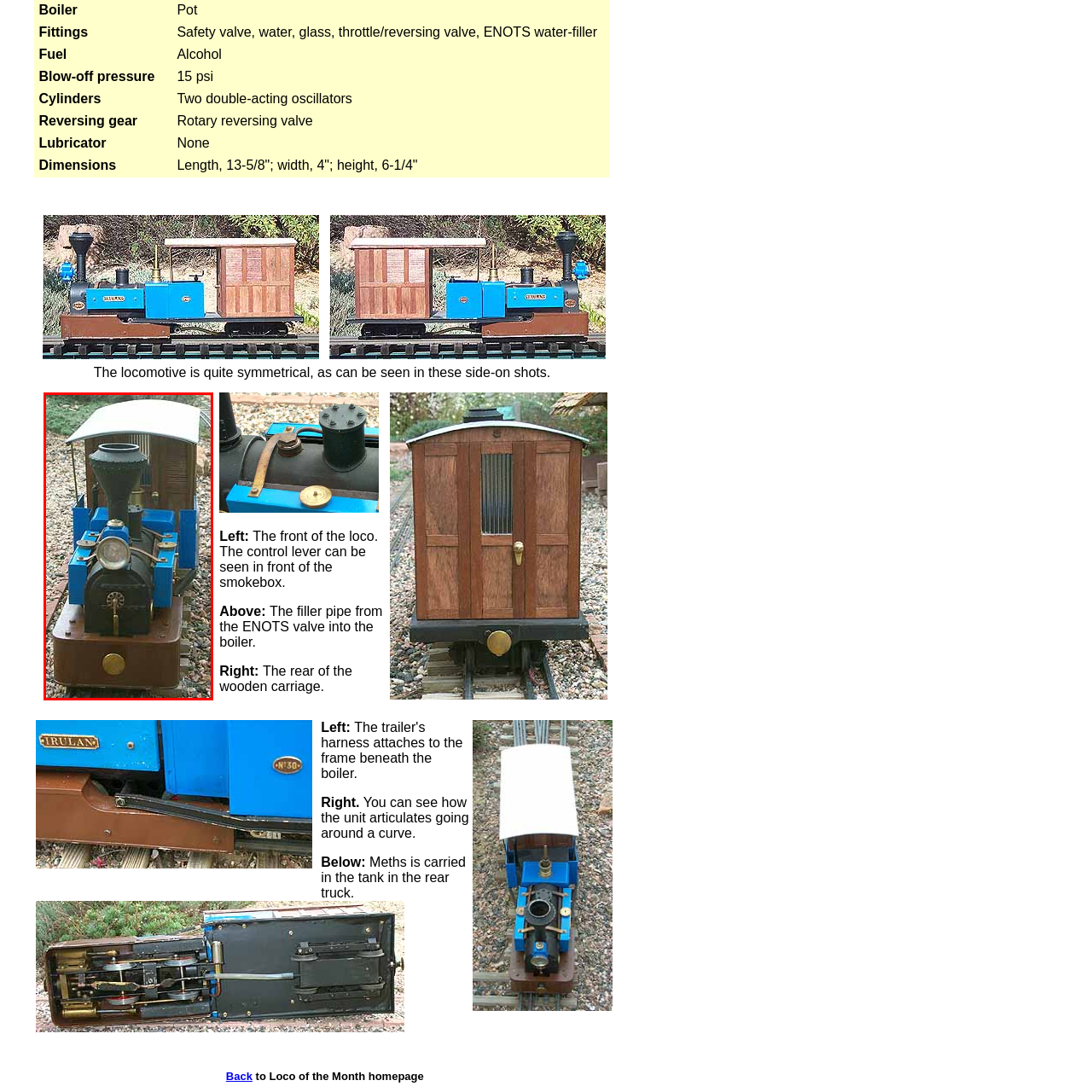Look at the area highlighted in the red box, What is the material of the bell on the front? Please provide an answer in a single word or phrase.

brass